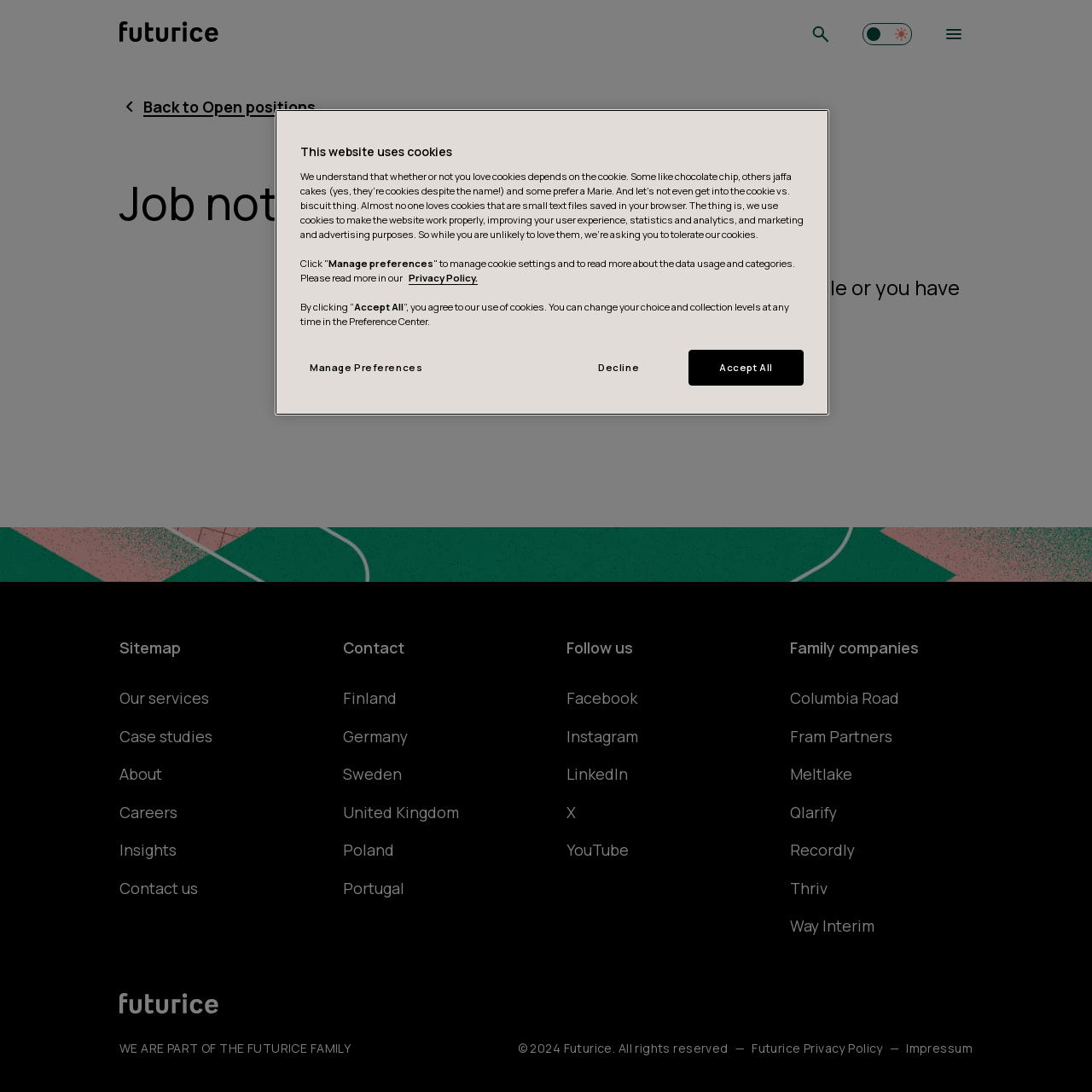Given the description: "United Kingdom", determine the bounding box coordinates of the UI element. The coordinates should be formatted as four float numbers between 0 and 1, [left, top, right, bottom].

[0.314, 0.734, 0.42, 0.753]